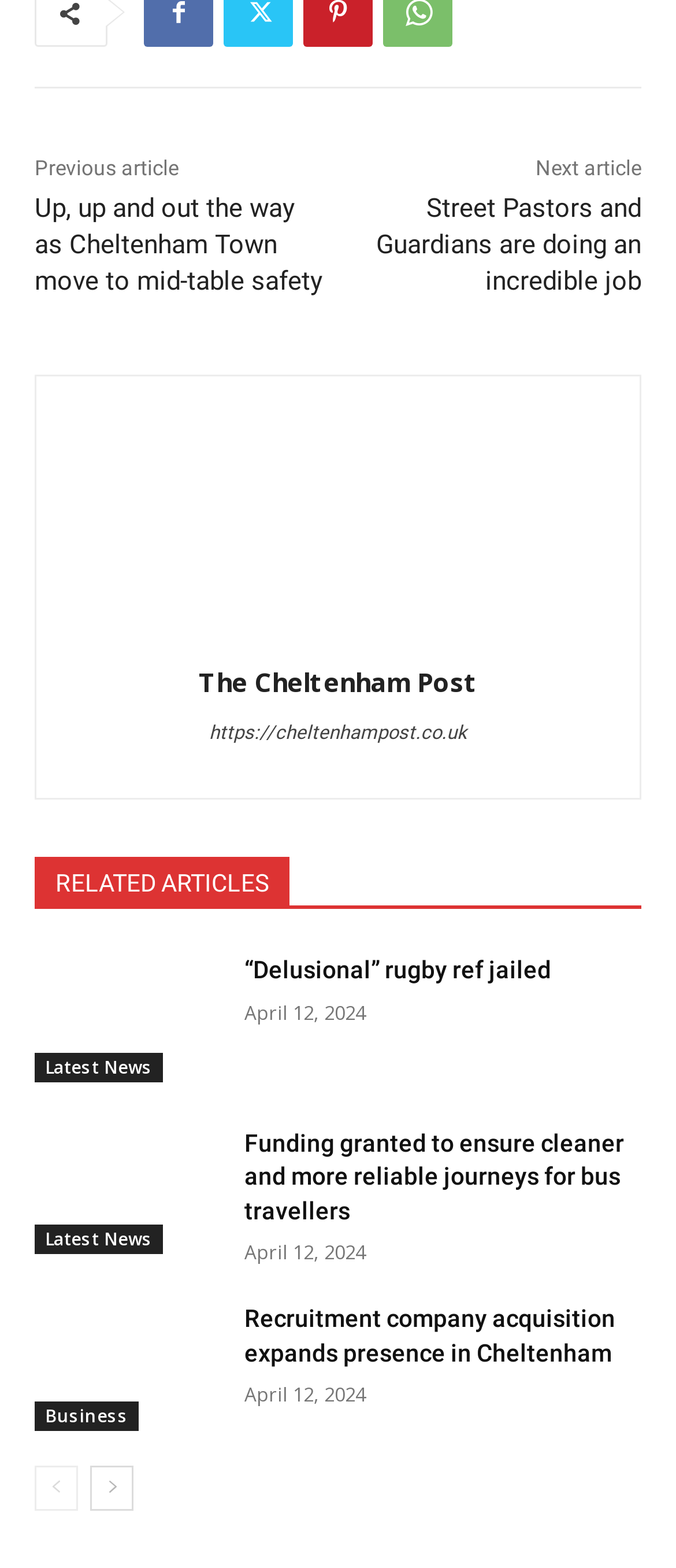How many navigation links are there at the bottom of the page?
From the details in the image, answer the question comprehensively.

I looked at the bottom of the page and found two navigation links, 'prev-page' and 'next-page', which allow users to navigate to previous and next pages.